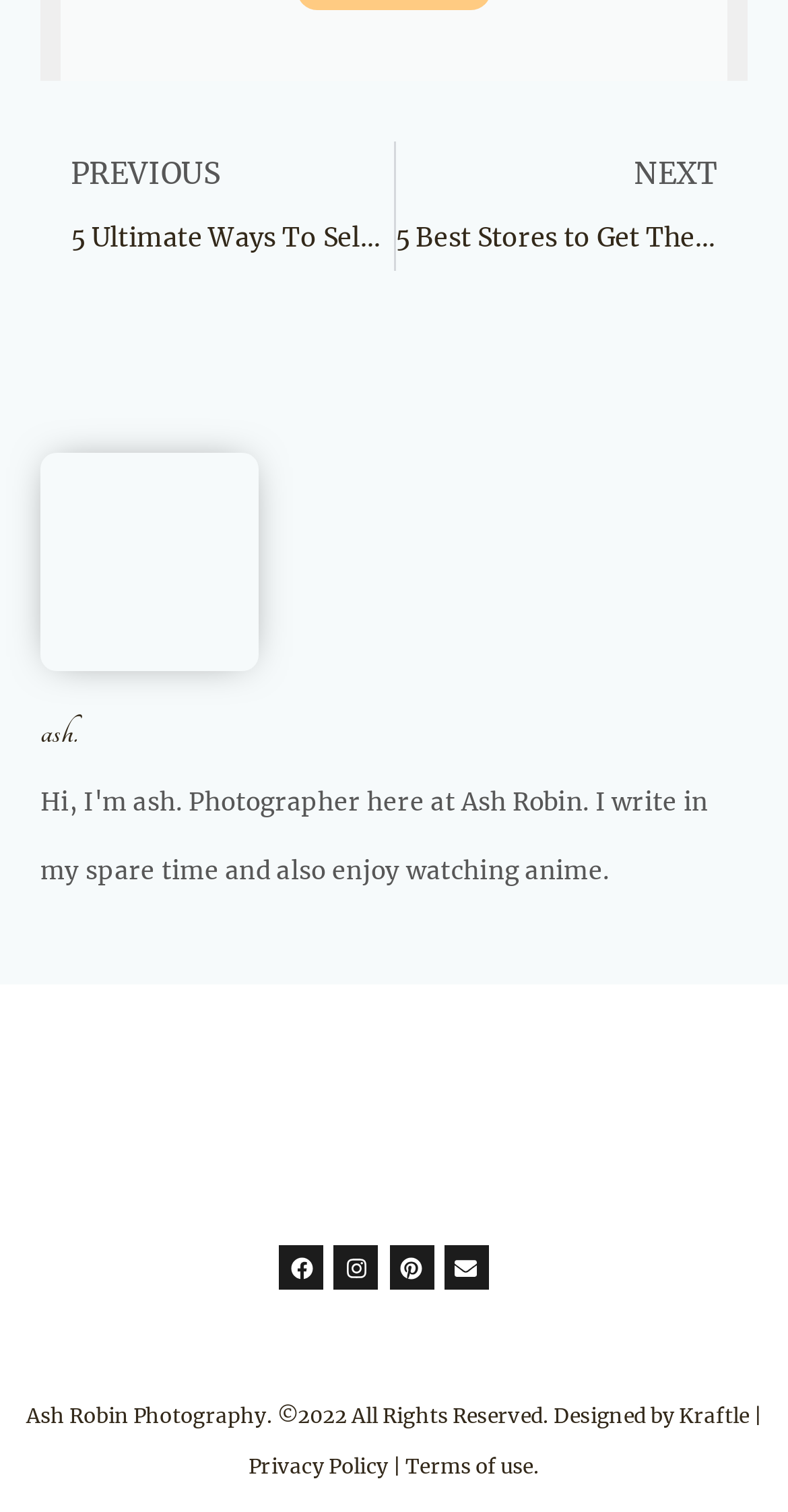Predict the bounding box of the UI element that fits this description: "Terms of use.".

[0.515, 0.961, 0.685, 0.979]